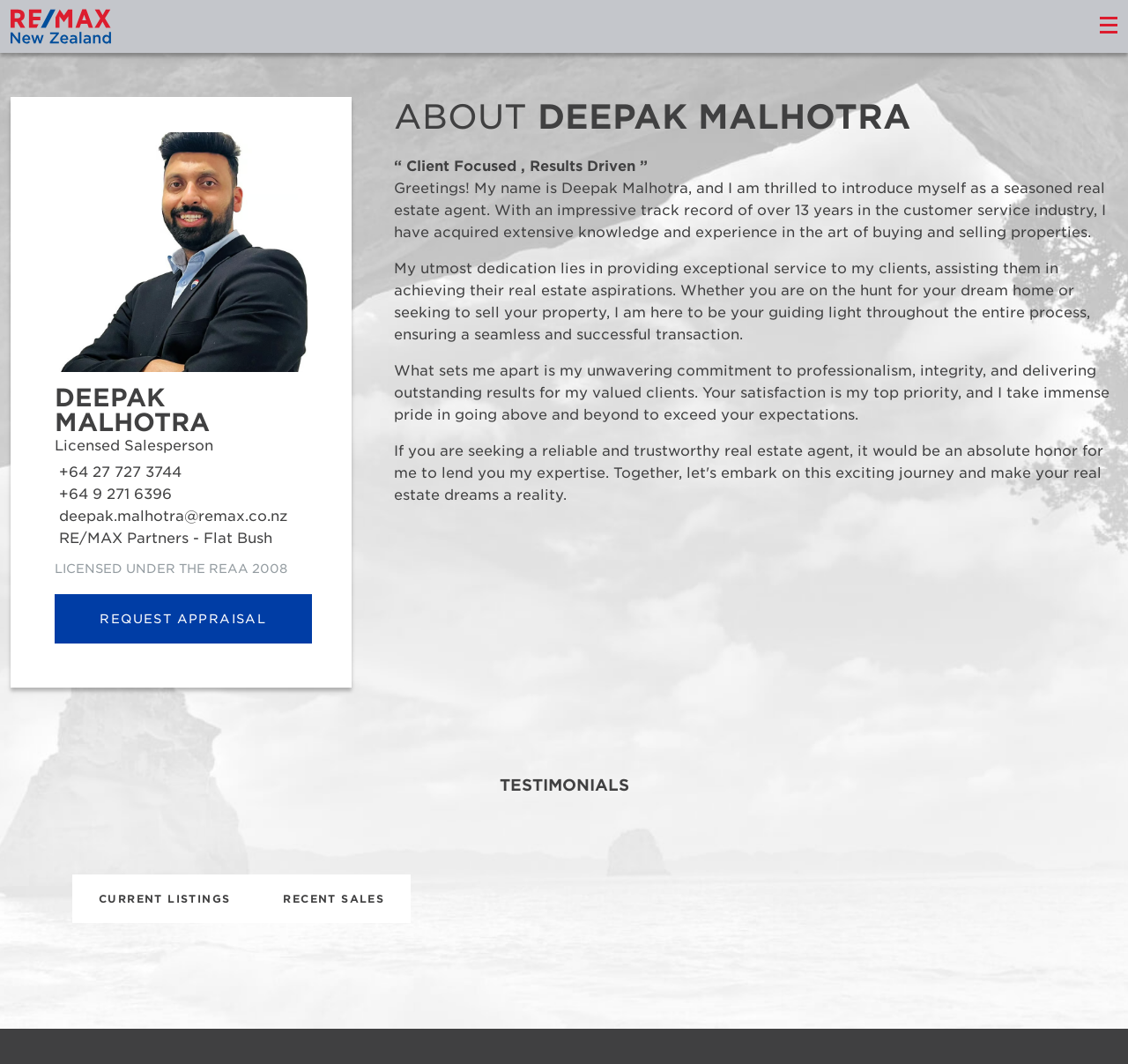Locate the bounding box coordinates of the clickable part needed for the task: "Contact Deepak Malhotra via phone".

[0.048, 0.434, 0.272, 0.454]